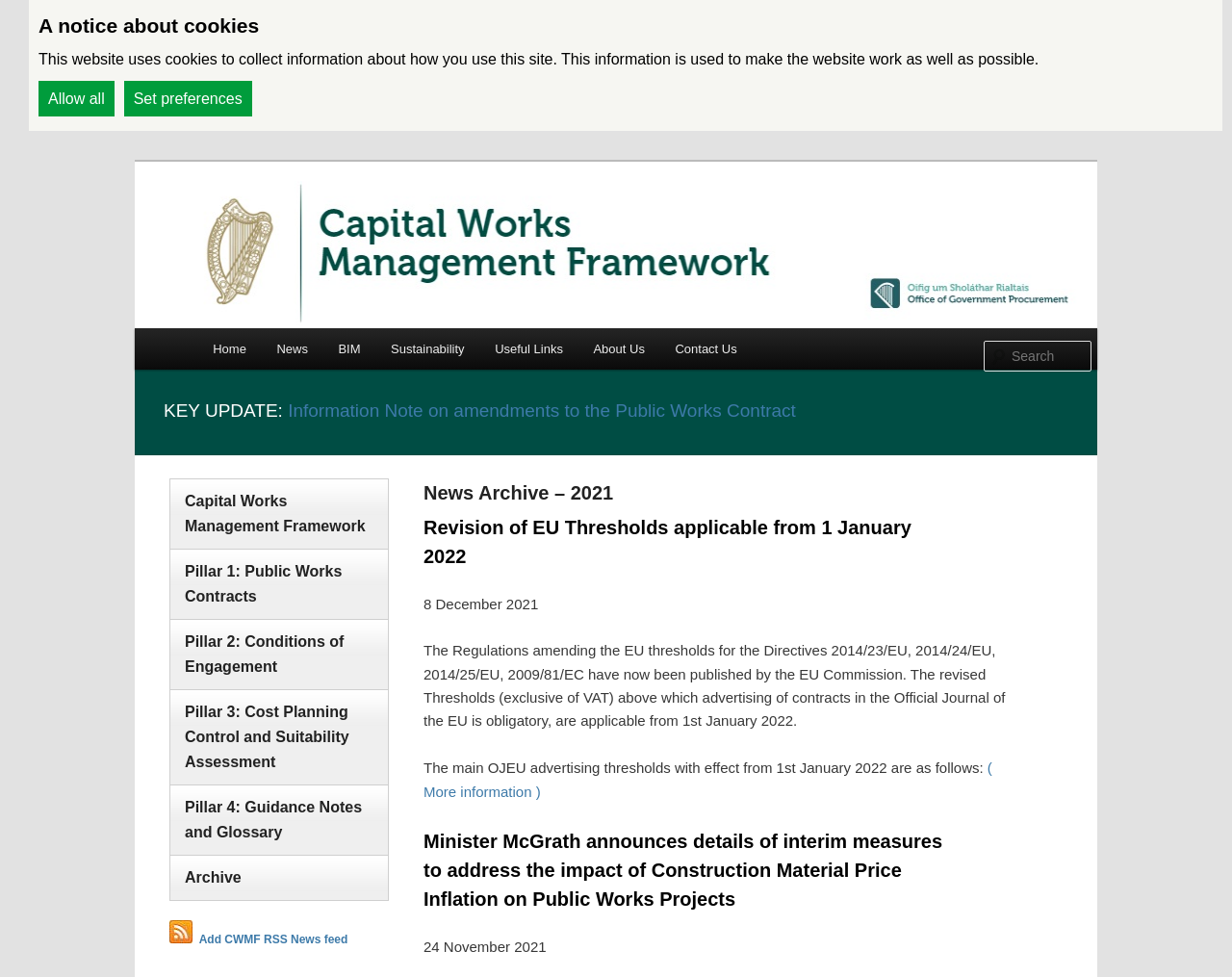Describe all the key features and sections of the webpage thoroughly.

The webpage is a news archive for 2021, specifically focused on the Capital Works Management Framework. At the top, there is a notice about cookies, accompanied by two links to "Allow all" and "Set preferences". Below this, there is a large image, likely a logo or banner, taking up most of the width of the page.

On the top right, there is a search bar with a label "Search" and a textbox to input search queries. Below the search bar, there is a main menu with links to "Home", "News", "BIM", "Sustainability", "Useful Links", "About Us", and "Contact Us".

The main content of the page is divided into two sections. On the left, there is a list of links to different pillars of the Capital Works Management Framework, including "Public Works Contracts", "Conditions of Engagement", "Cost Planning Control and Suitability Assessment", "Guidance Notes and Glossary", and "Archive". There is also an image of an RSS feed and a link to add the CWMF RSS news feed.

On the right, there are several news articles, each with a heading, a date, and a brief summary. The articles are stacked vertically, with the most recent one at the top. The first article is about an information note on amendments to the Public Works Contract, followed by an article about the revision of EU thresholds applicable from 1 January 2022. The third article is about the Minister's announcement of details of interim measures to address the impact of construction material price inflation on public works projects.